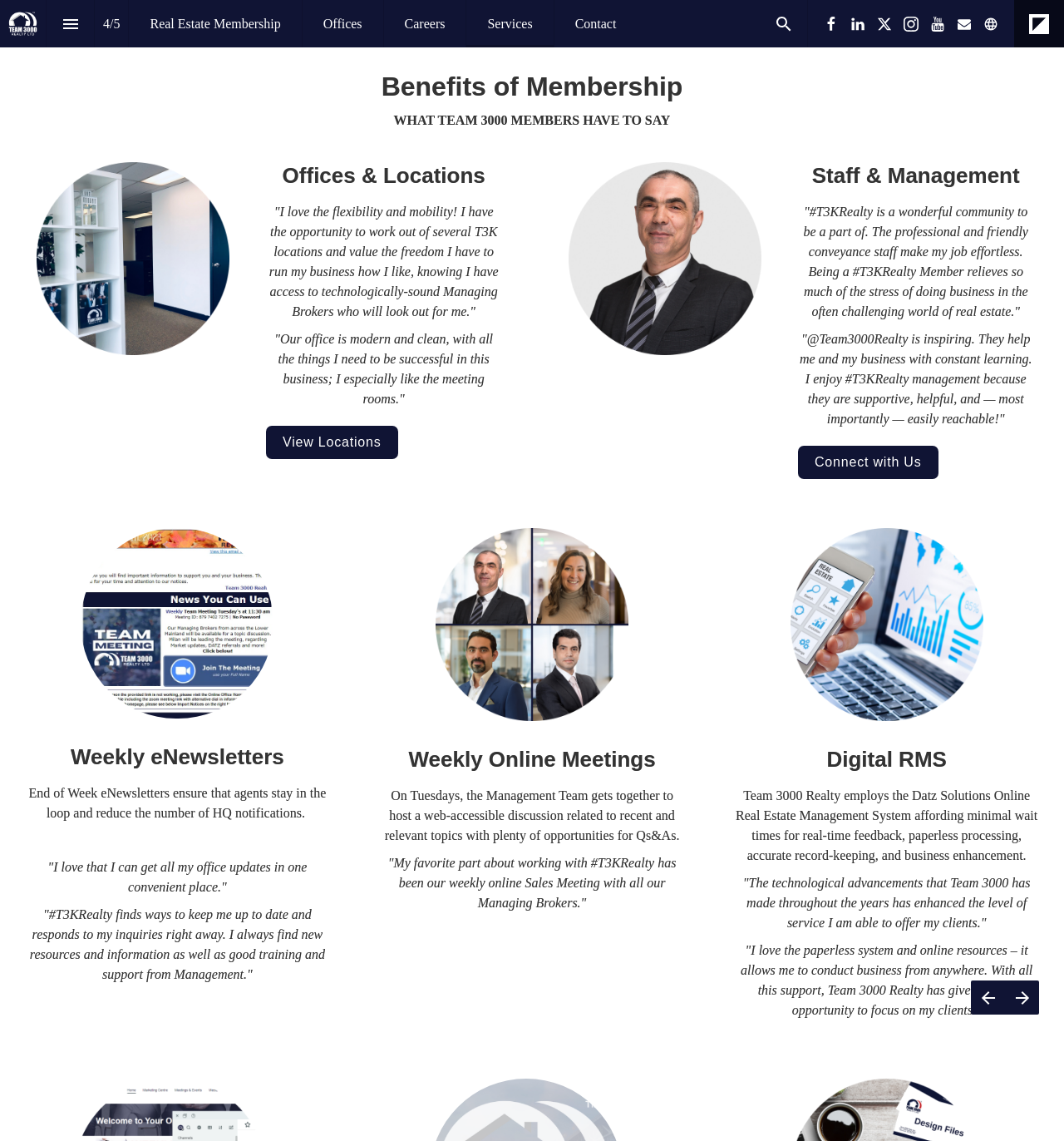Determine the coordinates of the bounding box for the clickable area needed to execute this instruction: "View Locations".

[0.25, 0.373, 0.374, 0.403]